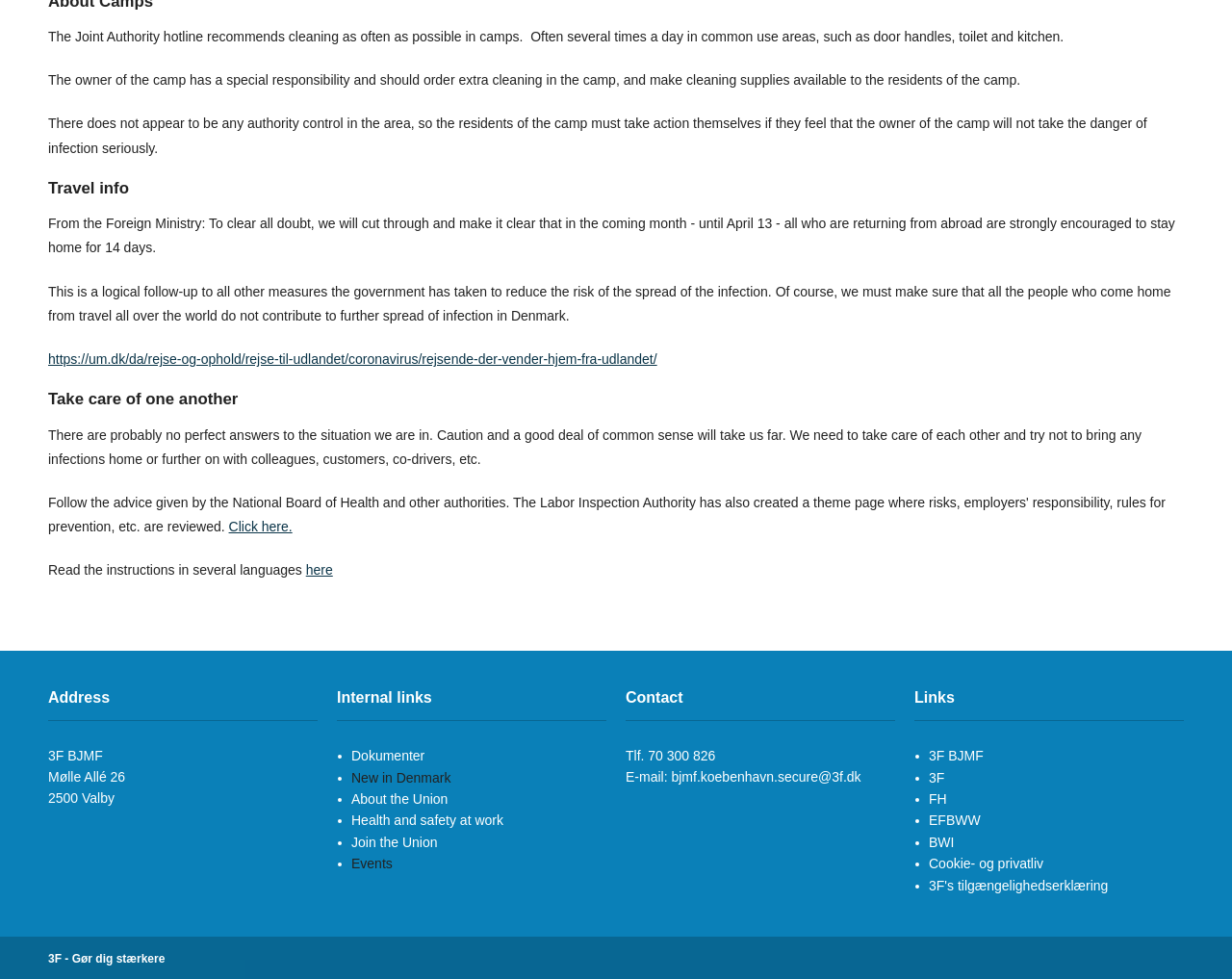What is the phone number of 3F BJMF?
Using the image, provide a detailed and thorough answer to the question.

In the contact section, the phone number of 3F BJMF is listed as 'Tlf. 70 300 826', which is the phone number of the organization.